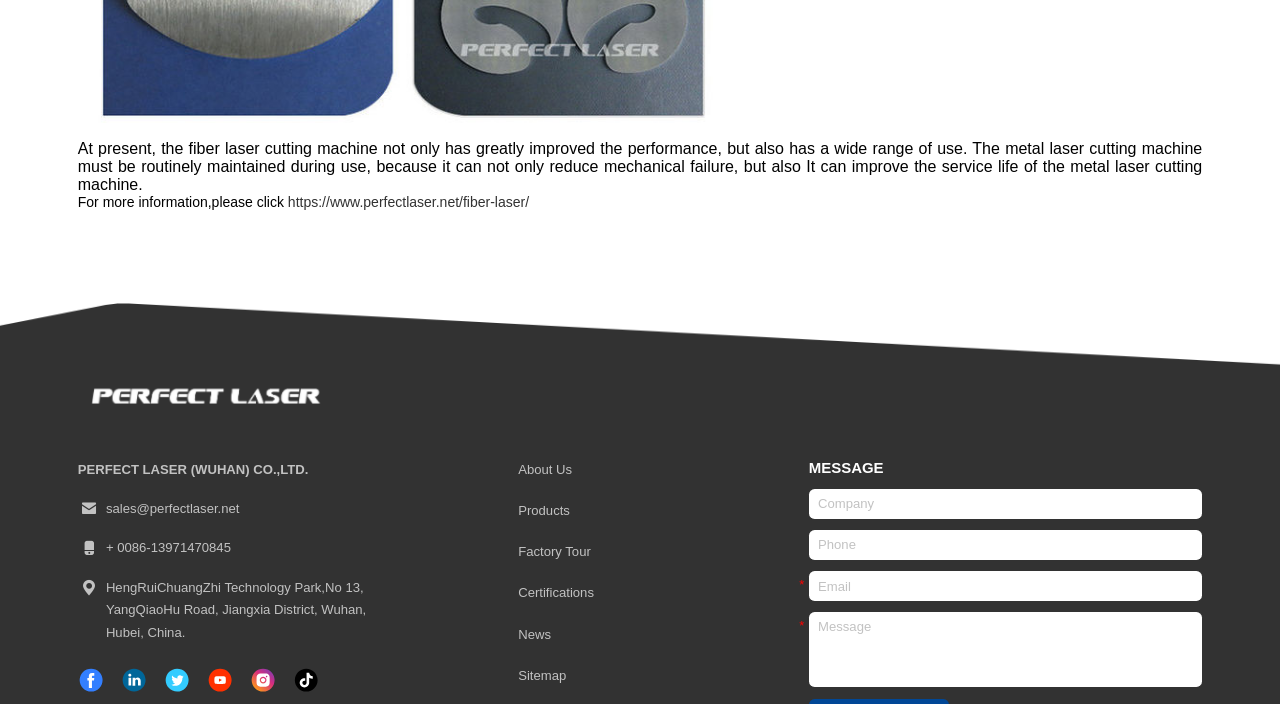Please study the image and answer the question comprehensively:
What is the purpose of maintaining a metal laser cutting machine?

According to the text on the webpage, maintaining a metal laser cutting machine is necessary to reduce mechanical failure and improve the service life of the machine.